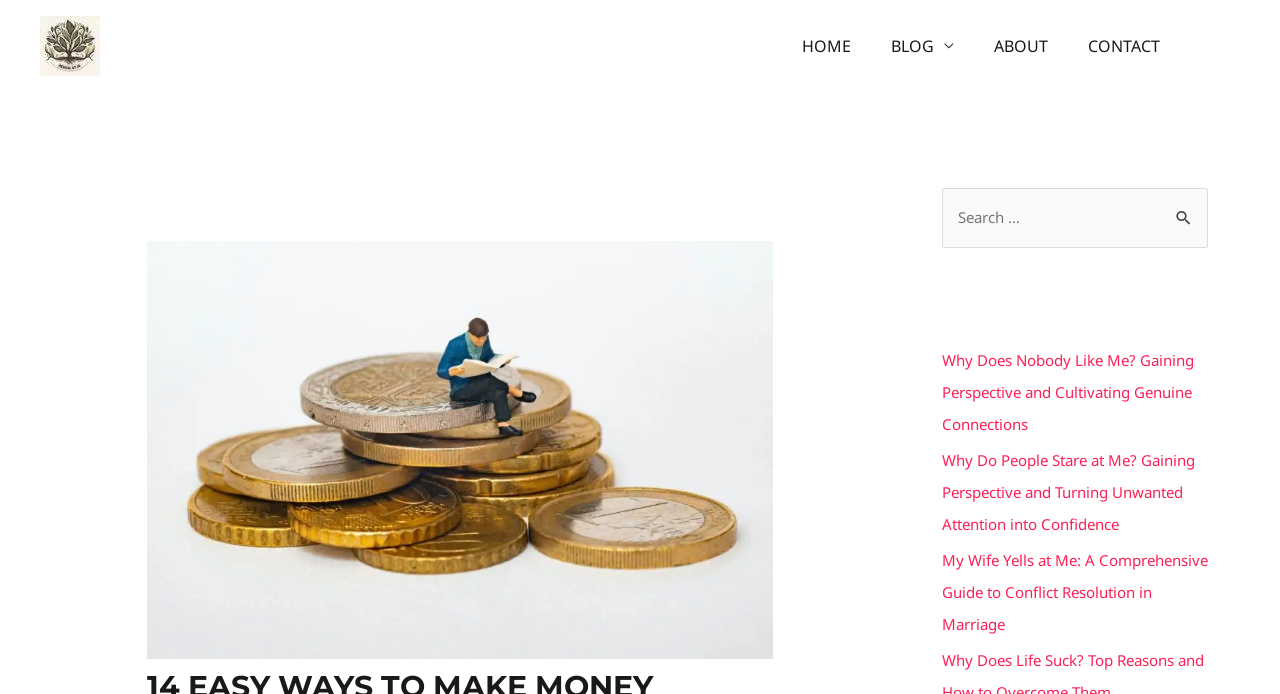How many navigation links are there? Based on the image, give a response in one word or a short phrase.

4